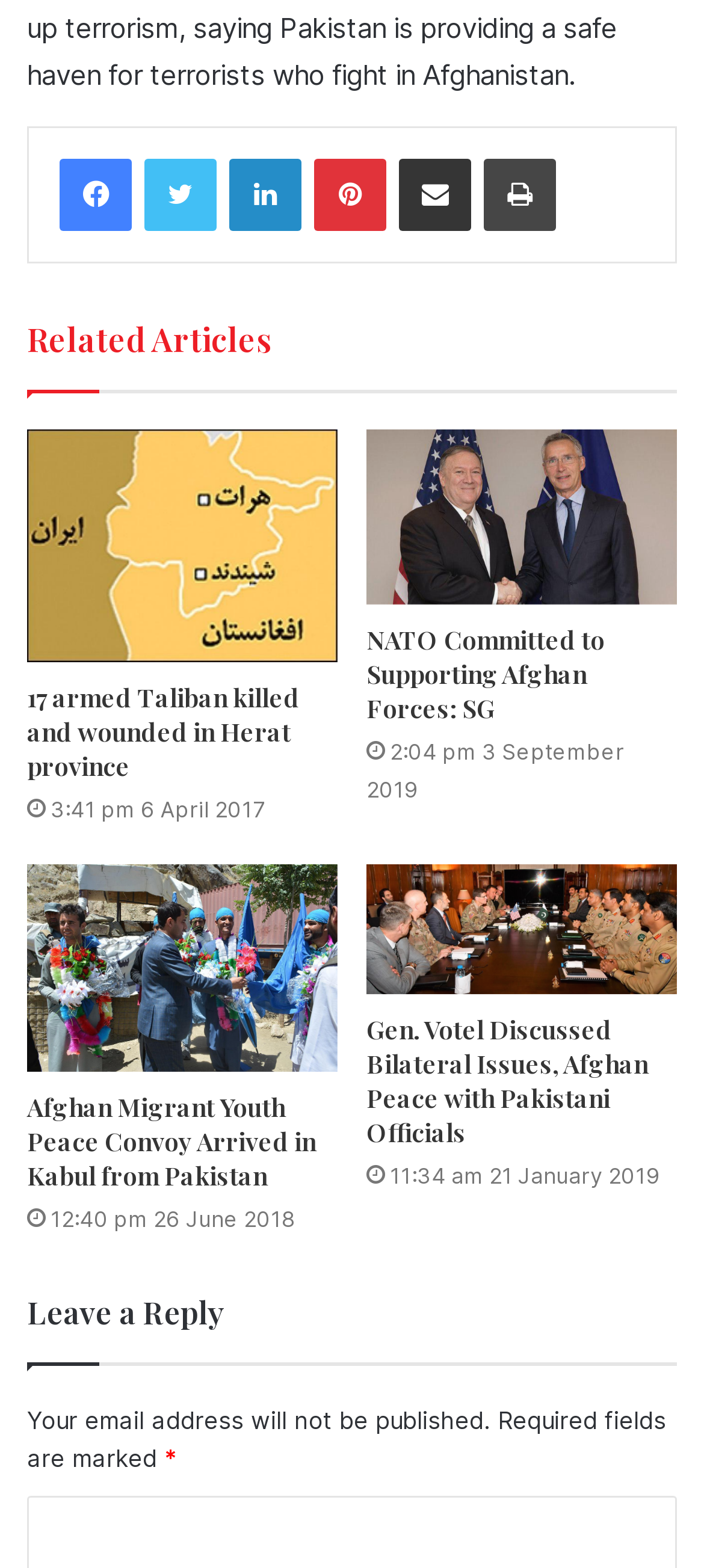Please identify the bounding box coordinates of the area I need to click to accomplish the following instruction: "Share via Email".

[0.567, 0.101, 0.669, 0.147]